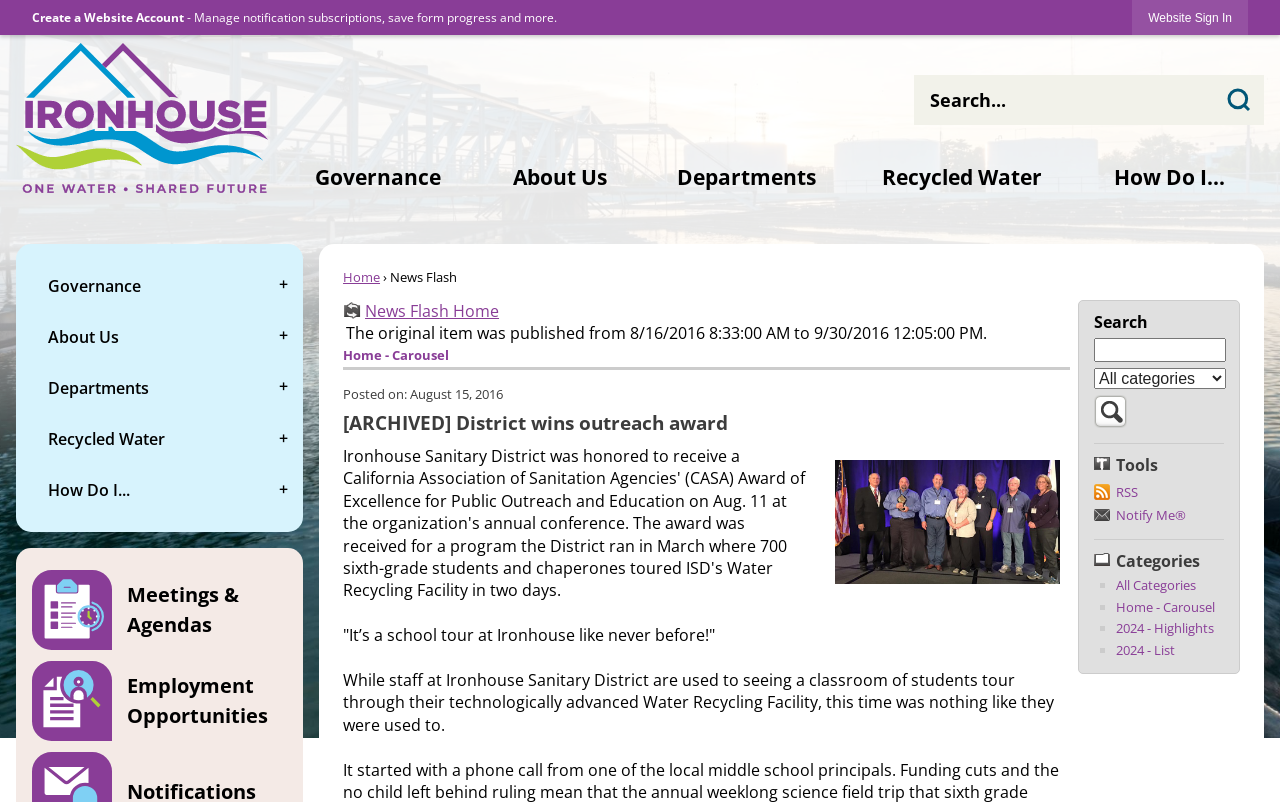Could you locate the bounding box coordinates for the section that should be clicked to accomplish this task: "View Governance".

[0.219, 0.176, 0.371, 0.254]